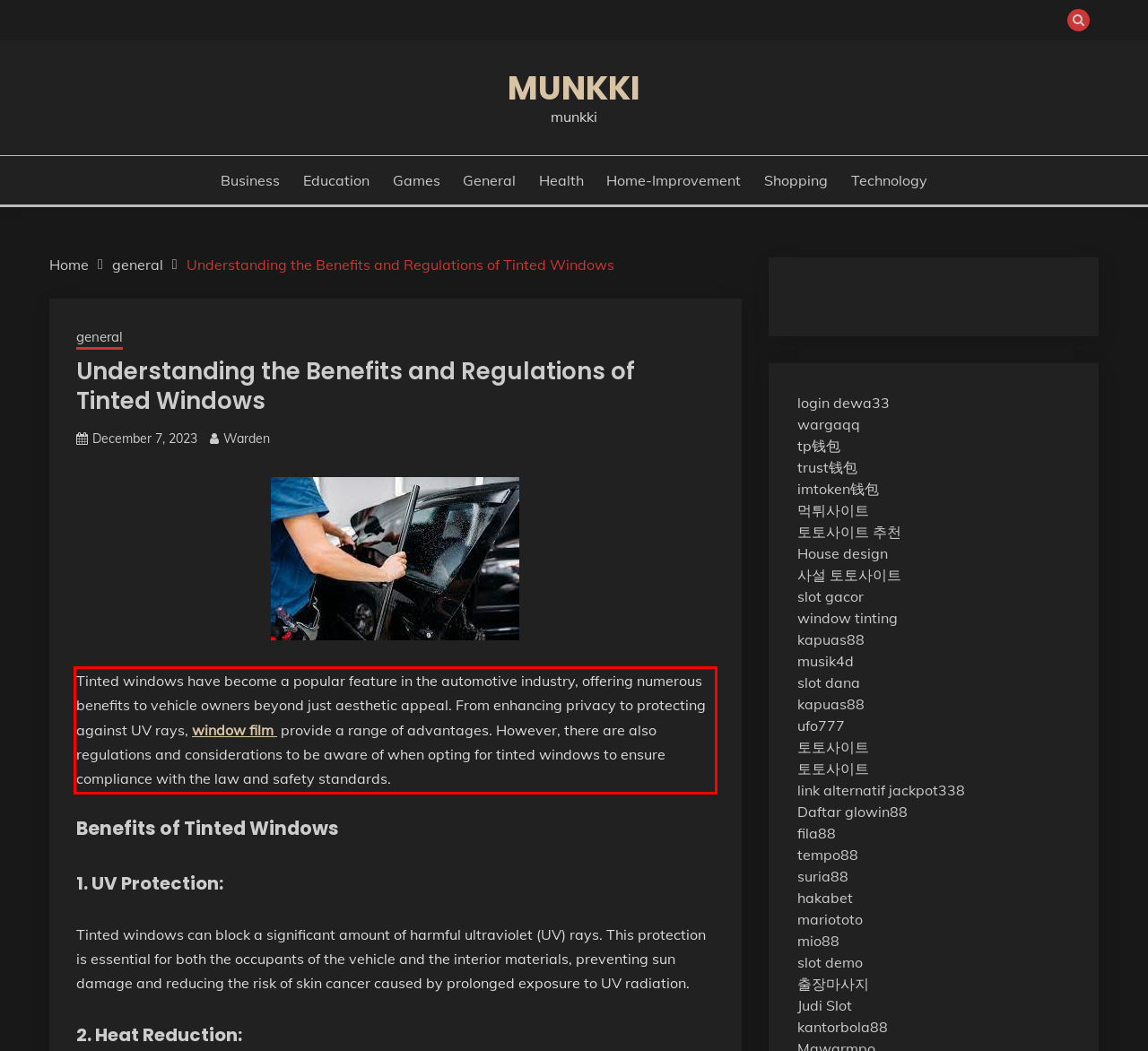You are given a webpage screenshot with a red bounding box around a UI element. Extract and generate the text inside this red bounding box.

Tinted windows have become a popular feature in the automotive industry, offering numerous benefits to vehicle owners beyond just aesthetic appeal. From enhancing privacy to protecting against UV rays, window film provide a range of advantages. However, there are also regulations and considerations to be aware of when opting for tinted windows to ensure compliance with the law and safety standards.